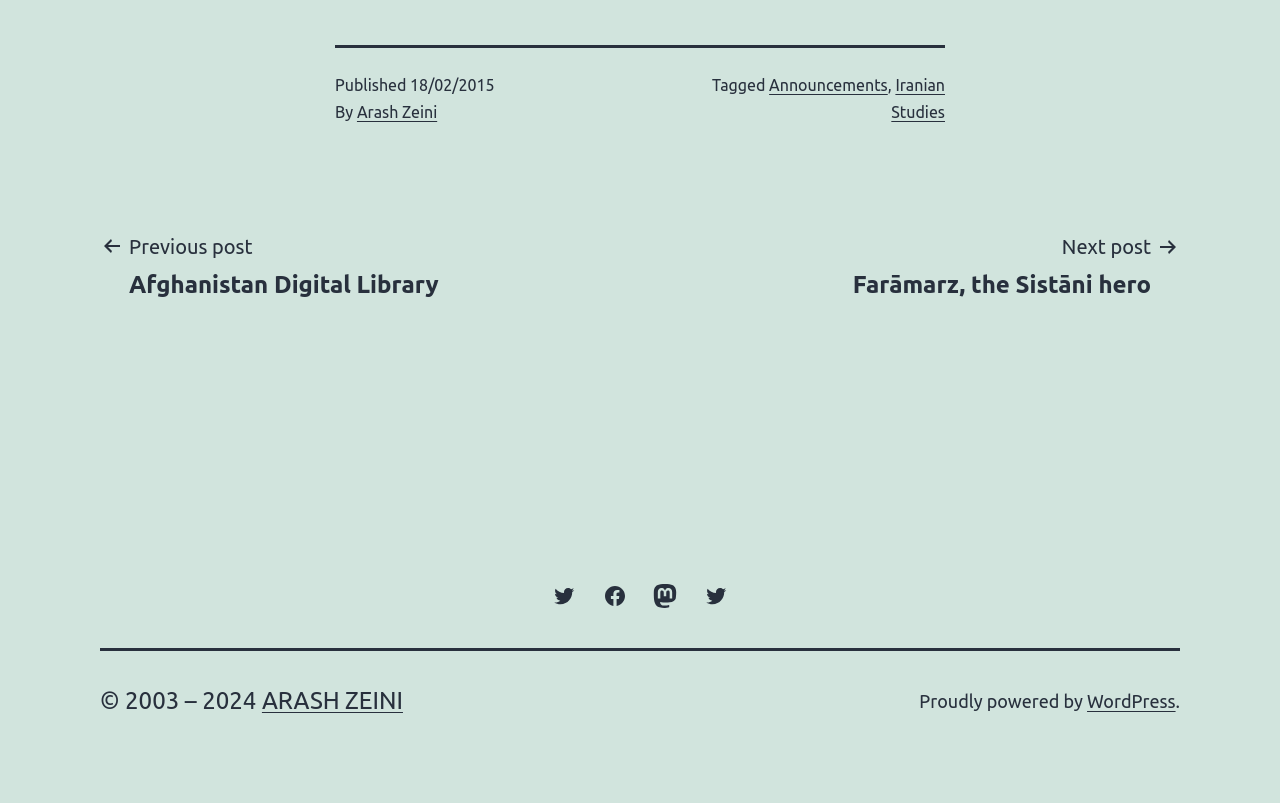Identify the bounding box for the given UI element using the description provided. Coordinates should be in the format (top-left x, top-left y, bottom-right x, bottom-right y) and must be between 0 and 1. Here is the description: Twitter Arash Zeini

[0.539, 0.708, 0.579, 0.771]